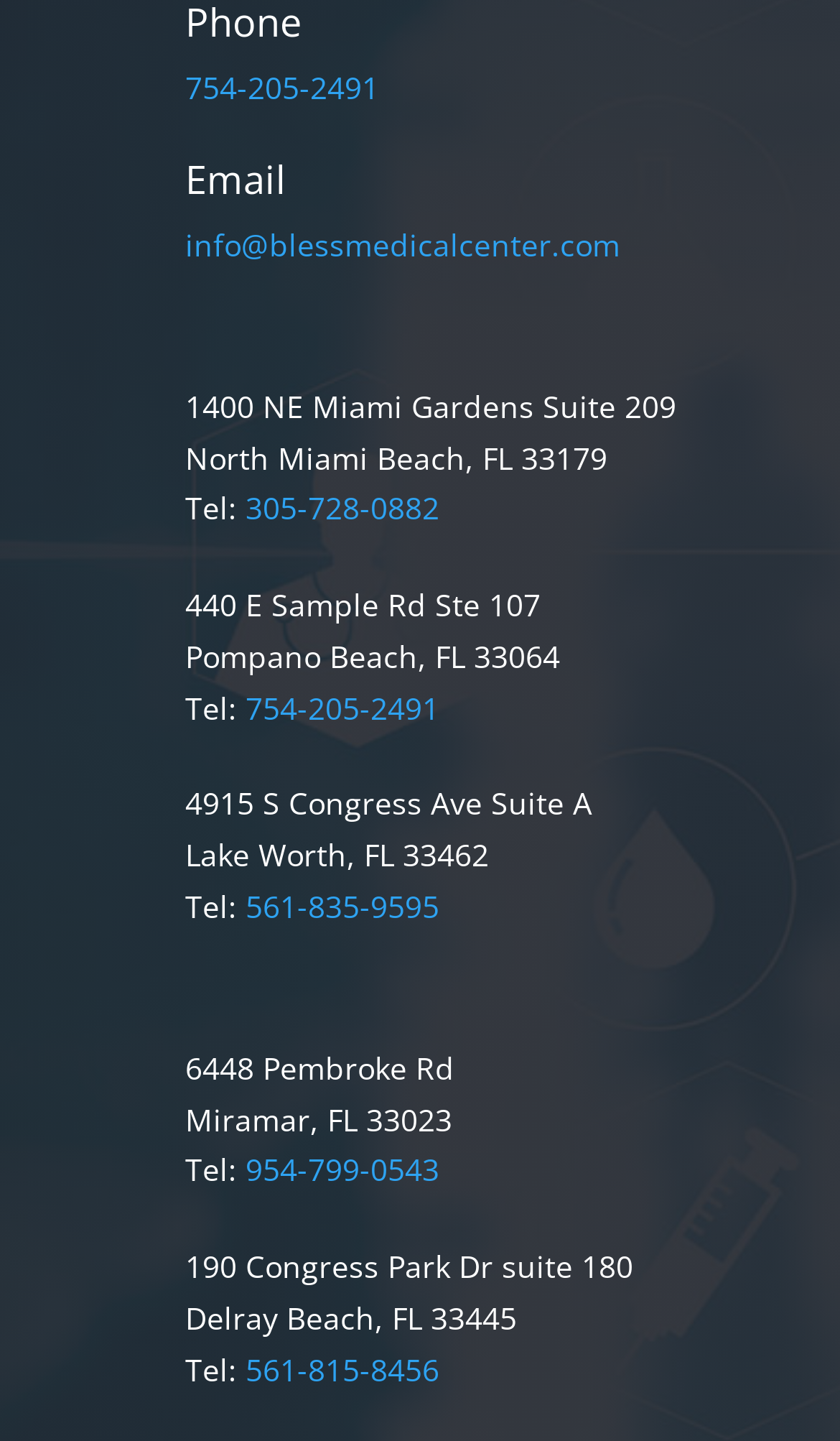Please identify the bounding box coordinates of the area that needs to be clicked to follow this instruction: "View the address in North Miami Beach".

[0.221, 0.267, 0.805, 0.296]